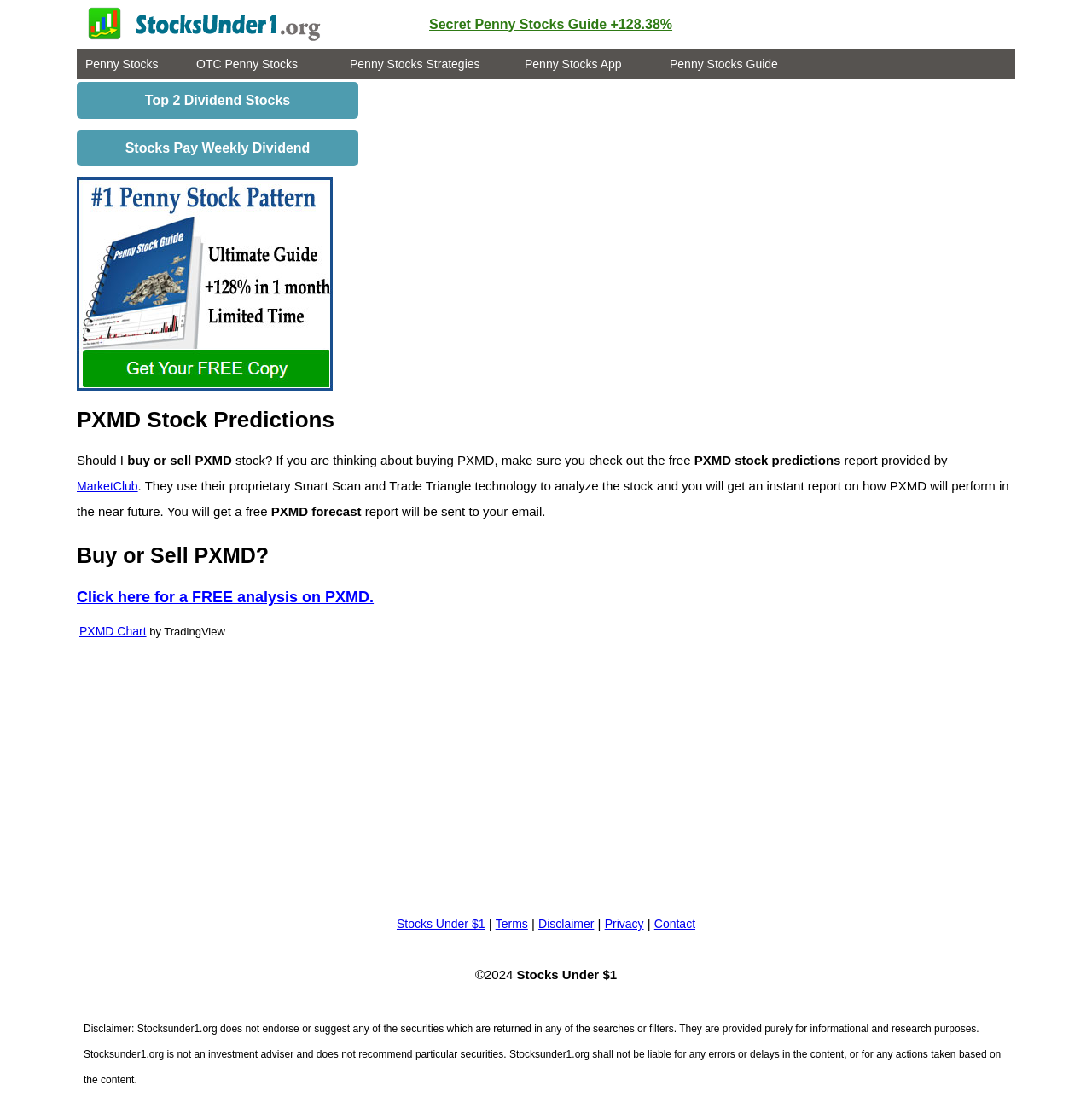Find the UI element described as: "Stocks Pay Weekly Dividend" and predict its bounding box coordinates. Ensure the coordinates are four float numbers between 0 and 1, [left, top, right, bottom].

[0.07, 0.117, 0.328, 0.15]